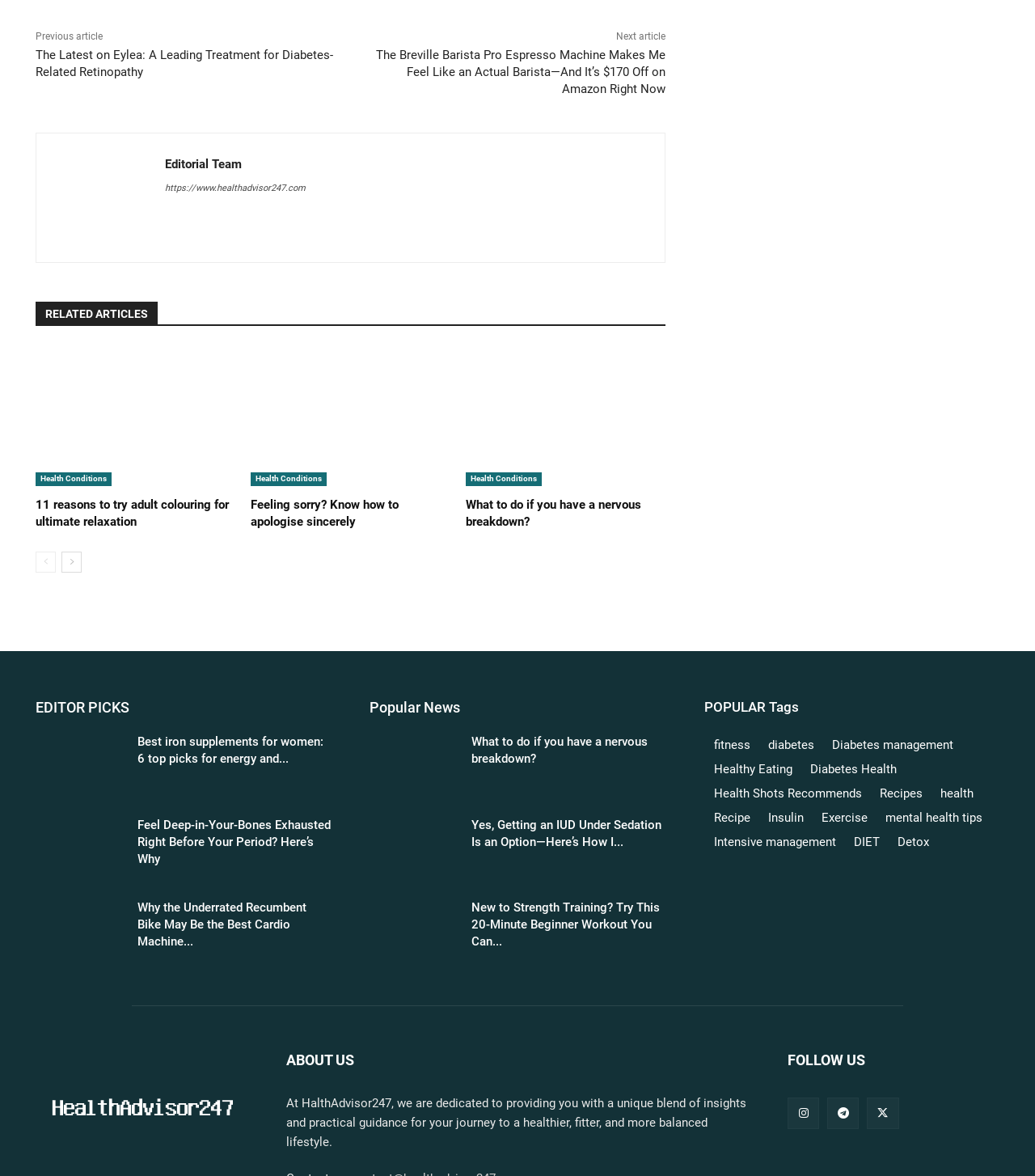How many links are there in the 'POPULAR Tags' section?
Please provide a single word or phrase as your answer based on the screenshot.

12